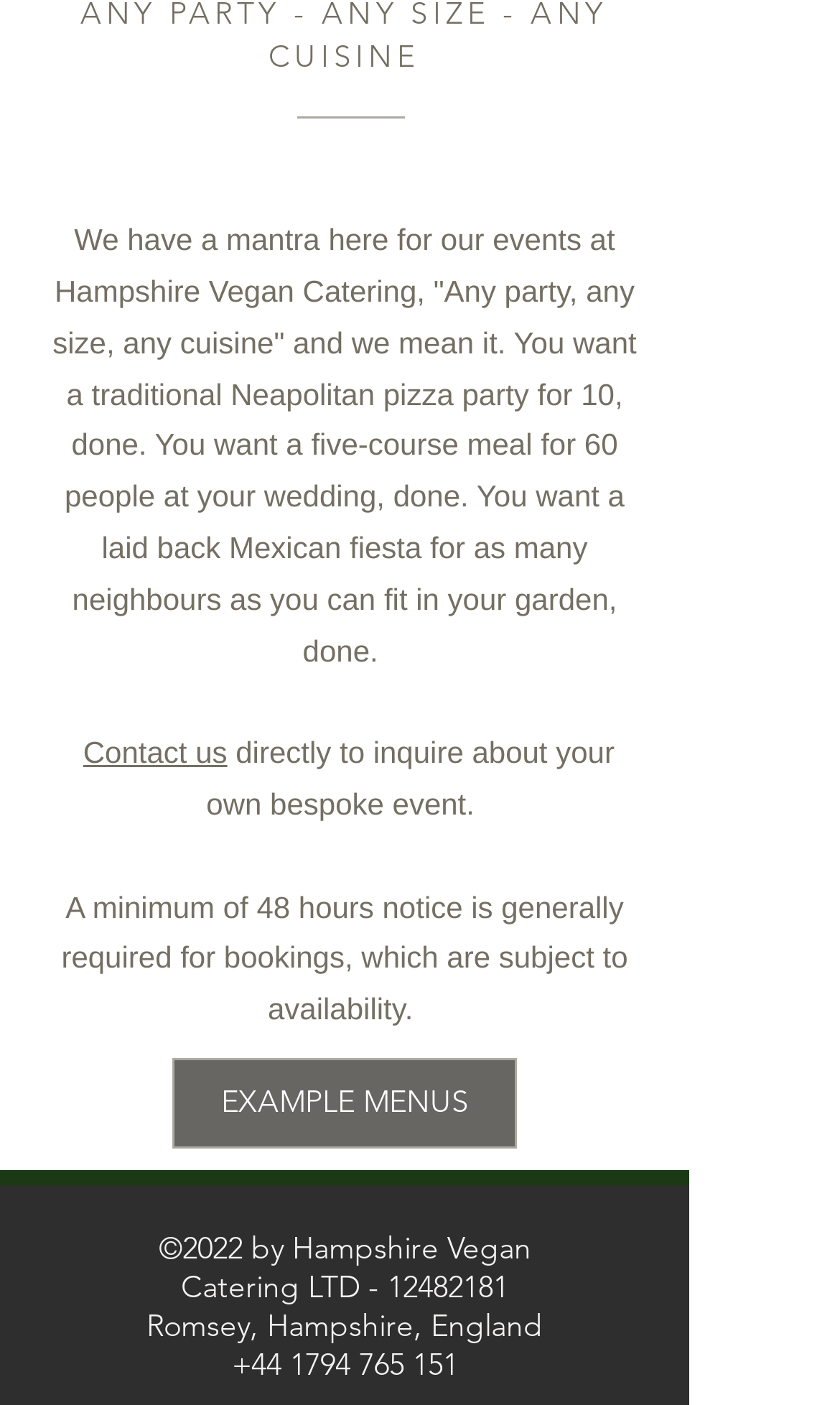Locate the UI element described by EXAMPLE MENUS and provide its bounding box coordinates. Use the format (top-left x, top-left y, bottom-right x, bottom-right y) with all values as floating point numbers between 0 and 1.

[0.205, 0.766, 0.615, 0.831]